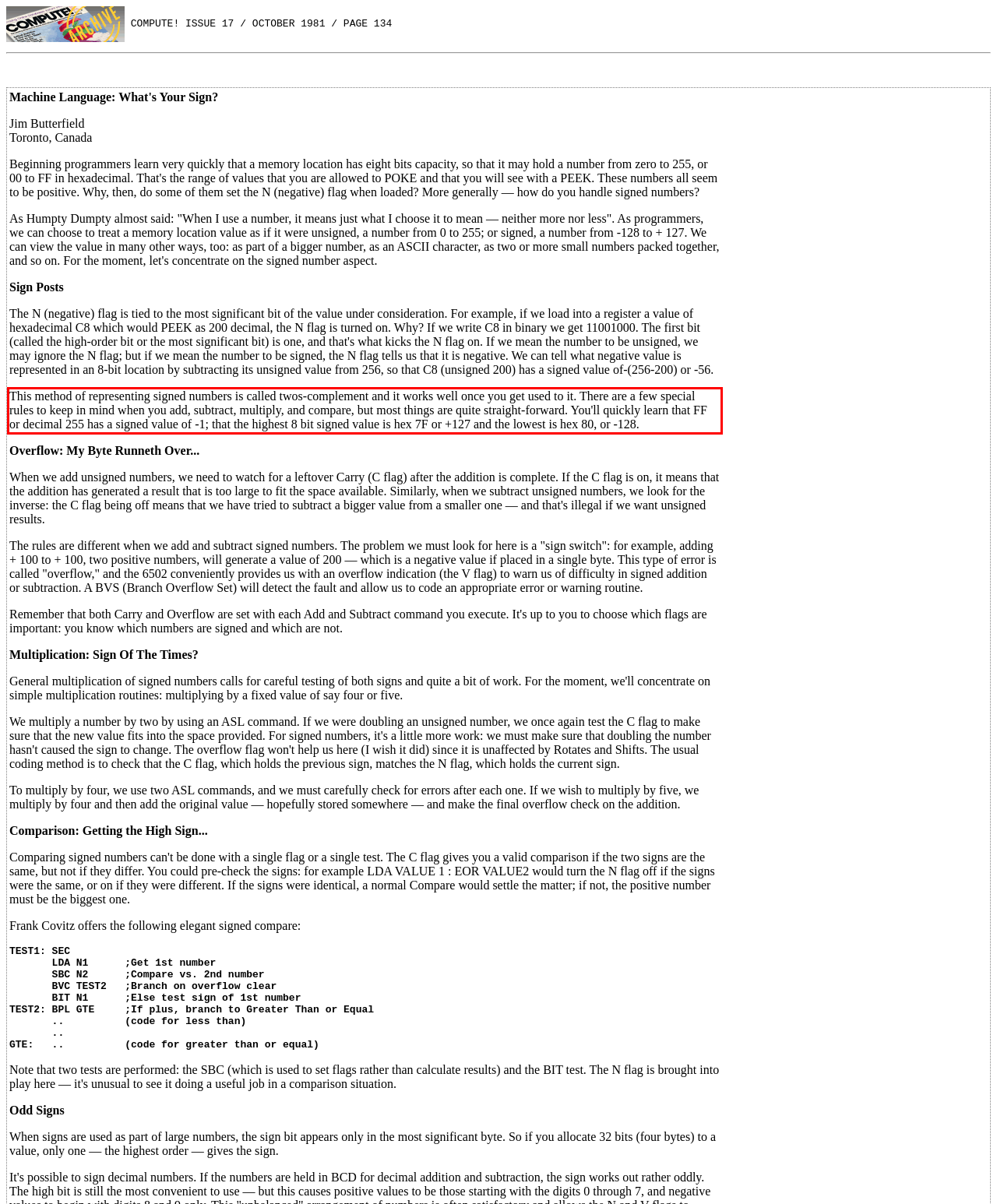You have a screenshot of a webpage where a UI element is enclosed in a red rectangle. Perform OCR to capture the text inside this red rectangle.

This method of representing signed numbers is called twos-complement and it works well once you get used to it. There are a few special rules to keep in mind when you add, subtract, multiply, and compare, but most things are quite straight-forward. You'll quickly learn that FF or decimal 255 has a signed value of -1; that the highest 8 bit signed value is hex 7F or +127 and the lowest is hex 80, or -128.